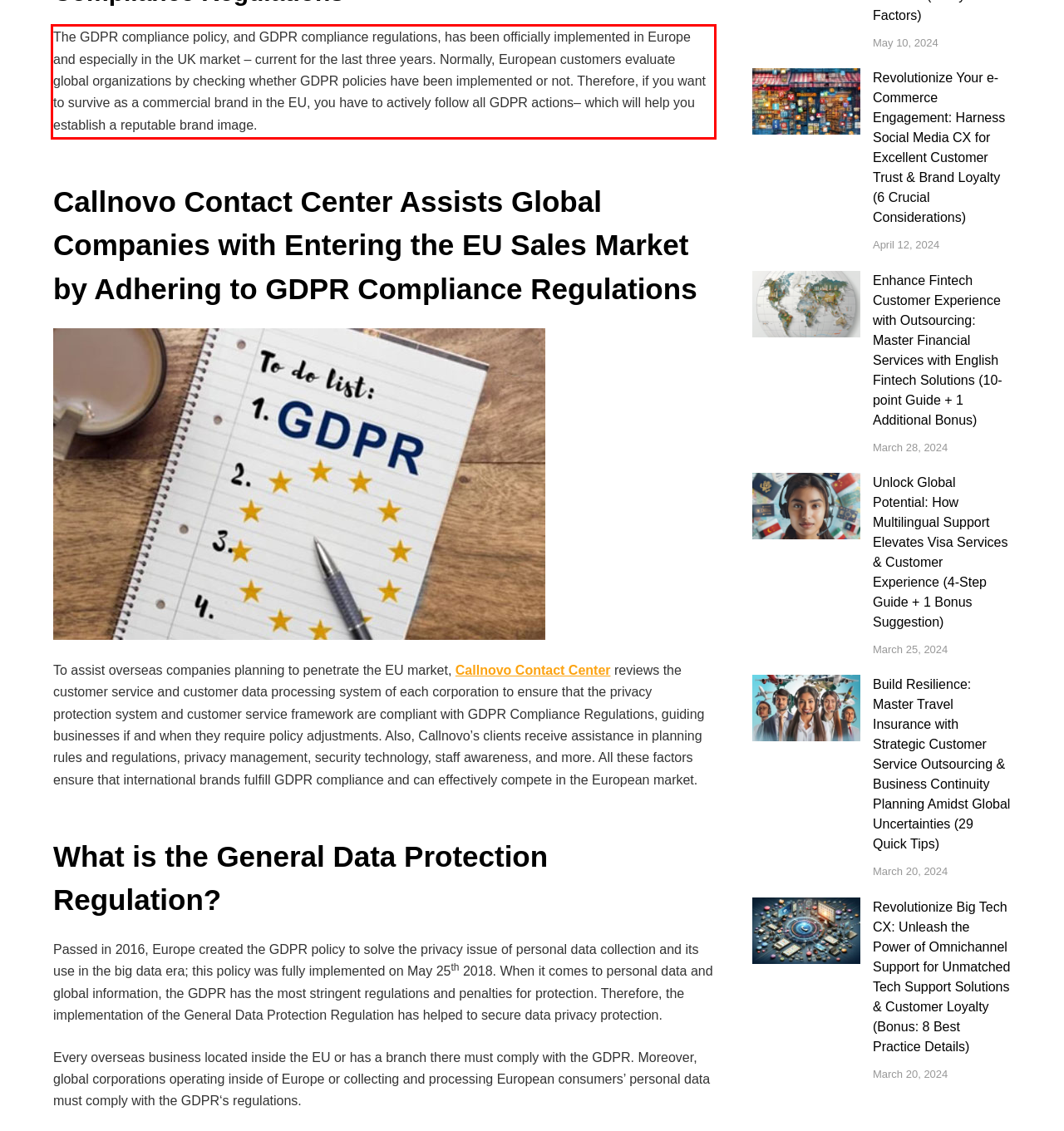You are provided with a screenshot of a webpage featuring a red rectangle bounding box. Extract the text content within this red bounding box using OCR.

The GDPR compliance policy, and GDPR compliance regulations, has been officially implemented in Europe and especially in the UK market – current for the last three years. Normally, European customers evaluate global organizations by checking whether GDPR policies have been implemented or not. Therefore, if you want to survive as a commercial brand in the EU, you have to actively follow all GDPR actions– which will help you establish a reputable brand image.